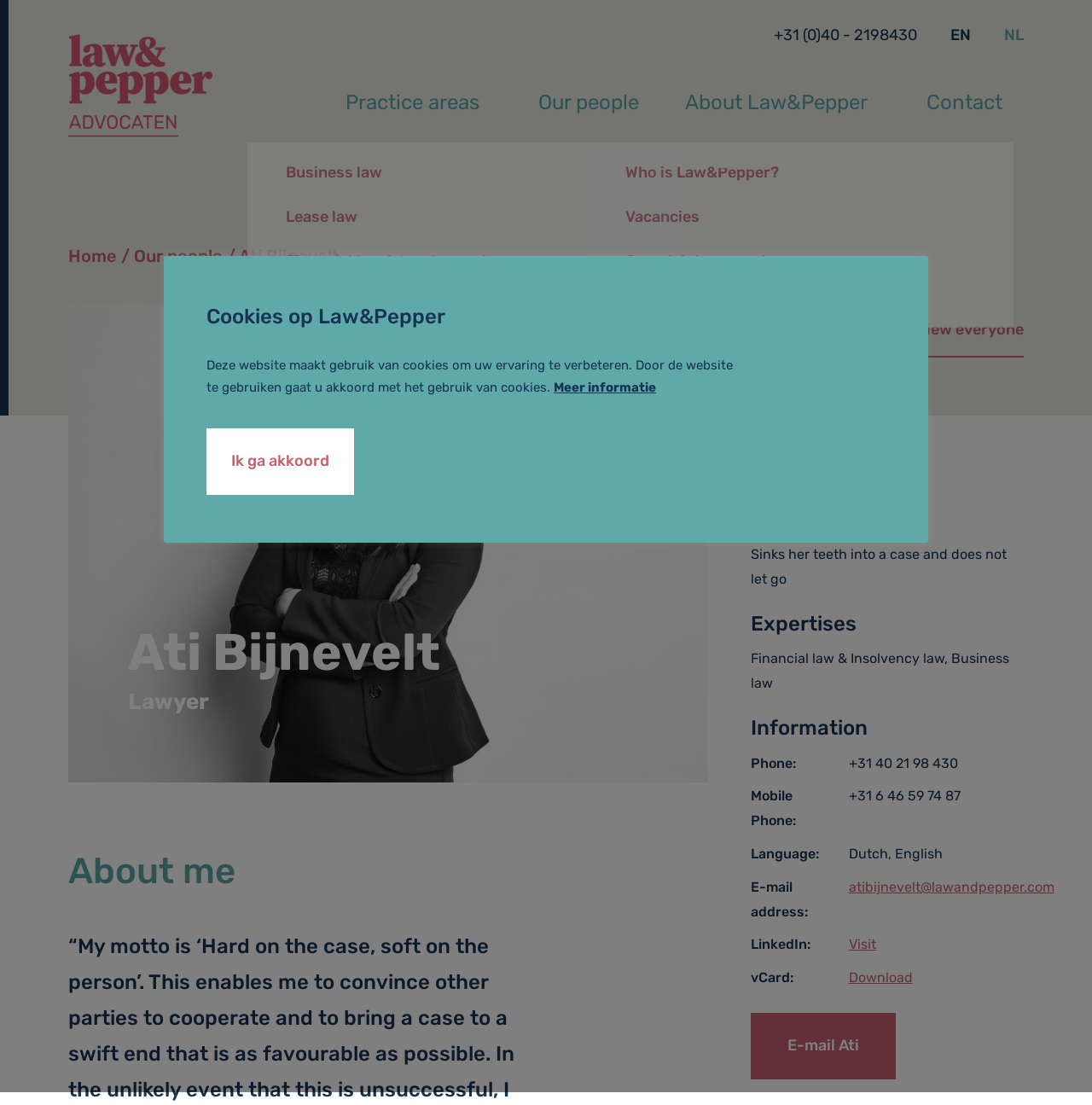Provide a one-word or short-phrase answer to the question:
What is the phone number of Ati Bijnevelt?

+31 40 21 98 430